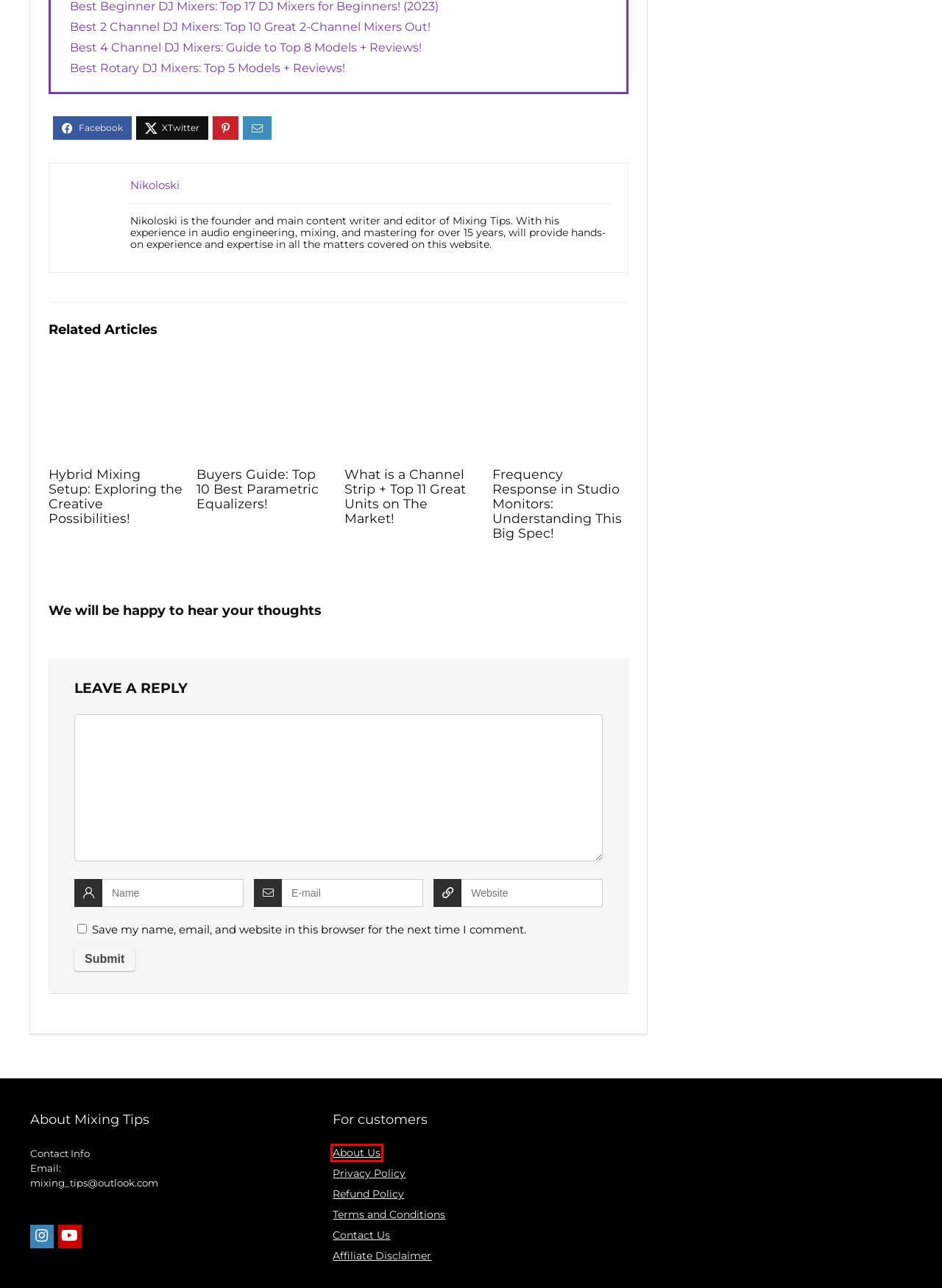With the provided screenshot showing a webpage and a red bounding box, determine which webpage description best fits the new page that appears after clicking the element inside the red box. Here are the options:
A. Best 4 Channel DJ Mixers: Guide to Top 8 Models + Reviews!
B. Best 2 Channel DJ Mixers: Top 10 Great 2-Channel Mixers Out!
C. About Us - Mixing Tips
D. Affiliate Disclaimer - Mixing Tips
E. Privacy Policy - Mixing Tips
F. Best Rotary DJ Mixers: Top 5 Models + Reviews!
G. Refund Policy - Mixing Tips
H. Contact Us - Mixing Tips

C